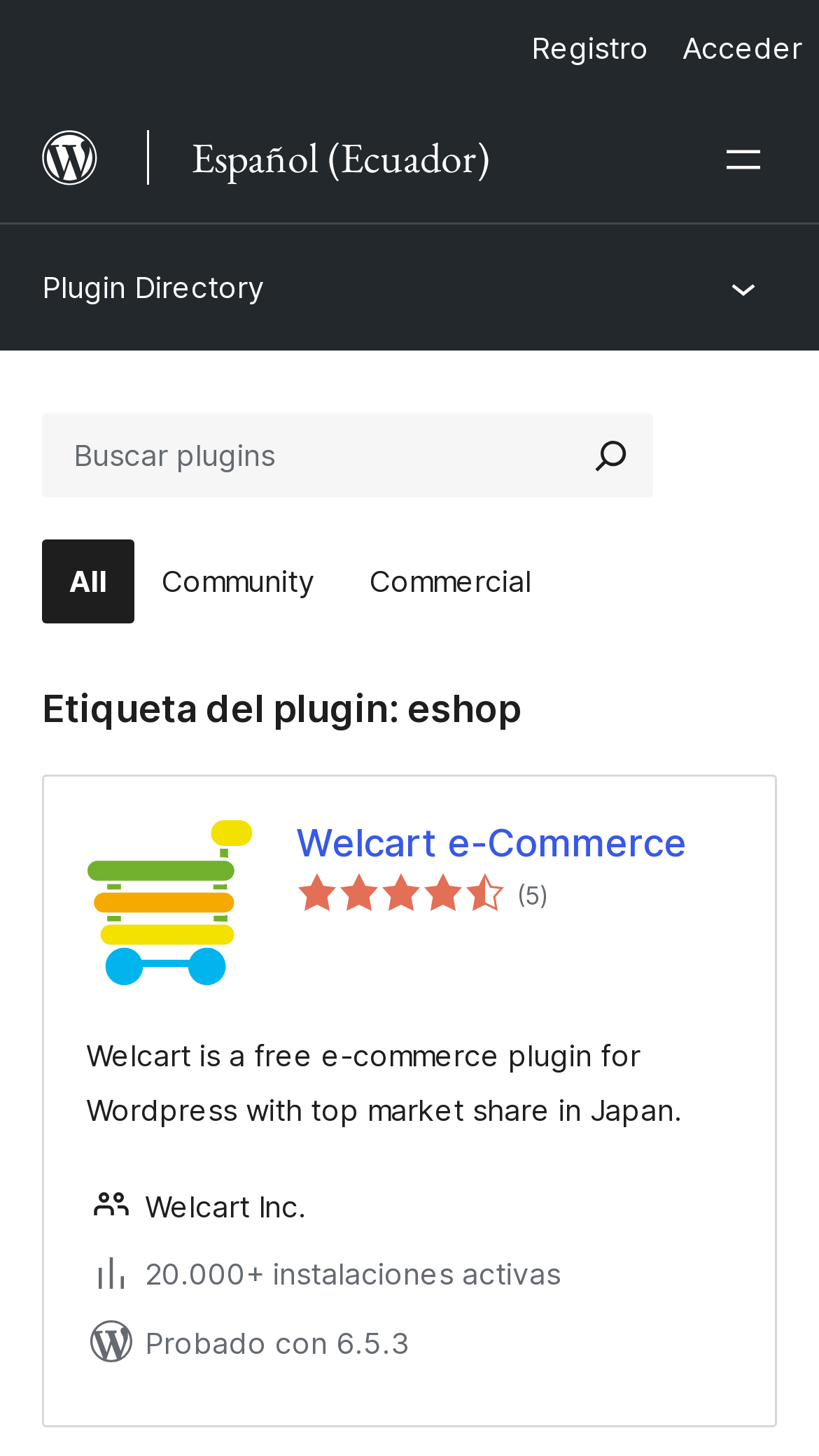Please give a succinct answer to the question in one word or phrase:
What is the name of the company that developed Welcart e-Commerce?

Welcart Inc.